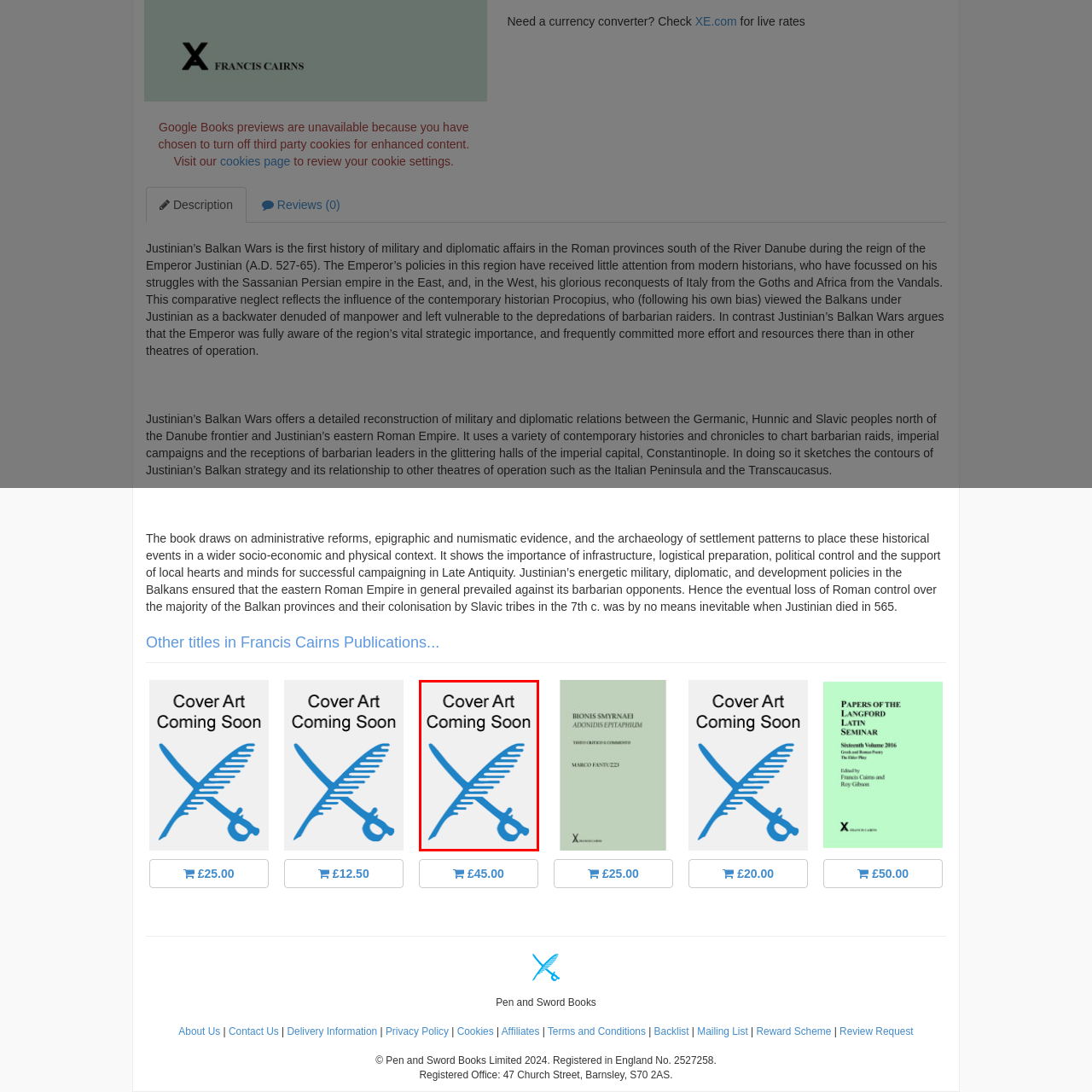What is the color of the scissor icon?
Analyze the highlighted section in the red bounding box of the image and respond to the question with a detailed explanation.

The scissor icon is depicted beneath the text, and it is visually appealing with a blue color, symbolizing the creative process of designing cover art.